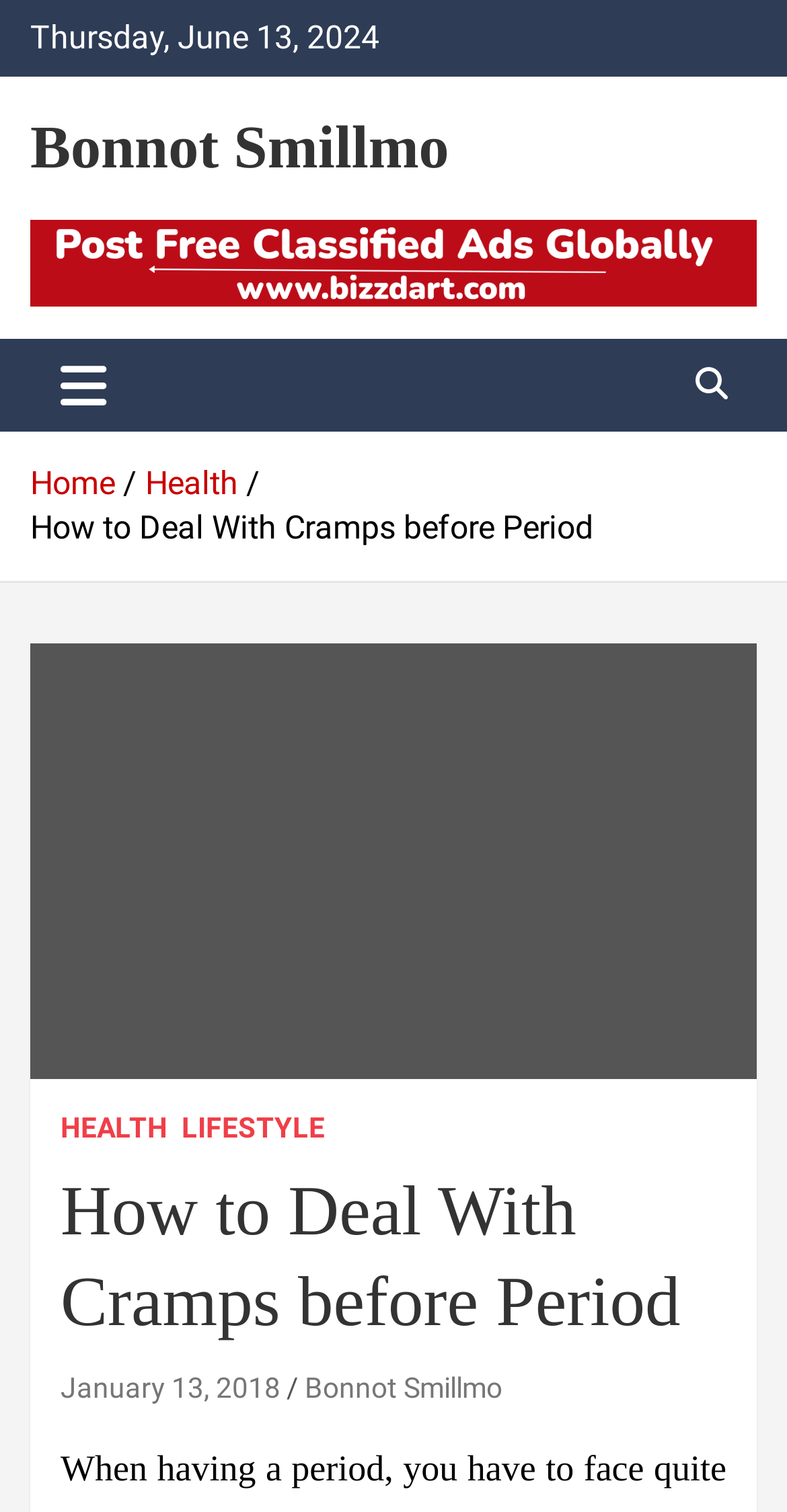Identify the bounding box coordinates of the section to be clicked to complete the task described by the following instruction: "read the article about how to deal with cramps before period". The coordinates should be four float numbers between 0 and 1, formatted as [left, top, right, bottom].

[0.077, 0.771, 0.923, 0.892]